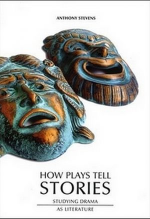Capture every detail in the image and describe it fully.

The image features the cover of the book "How Plays Tell Stories: Studying Drama As Literature" by Anthony Stevens. The cover prominently displays two expressive theatrical masks, symbolizing the rich tradition of drama and storytelling. The masks are intricately designed, showcasing details that convey a range of emotions, reflecting the depth of character exploration found within the book. The title is boldly placed at the top, drawing attention, while the author's name is elegantly positioned at the bottom. This work is likely aimed at students and educators interested in analyzing dramatic literature and the mechanisms through which plays convey narratives.